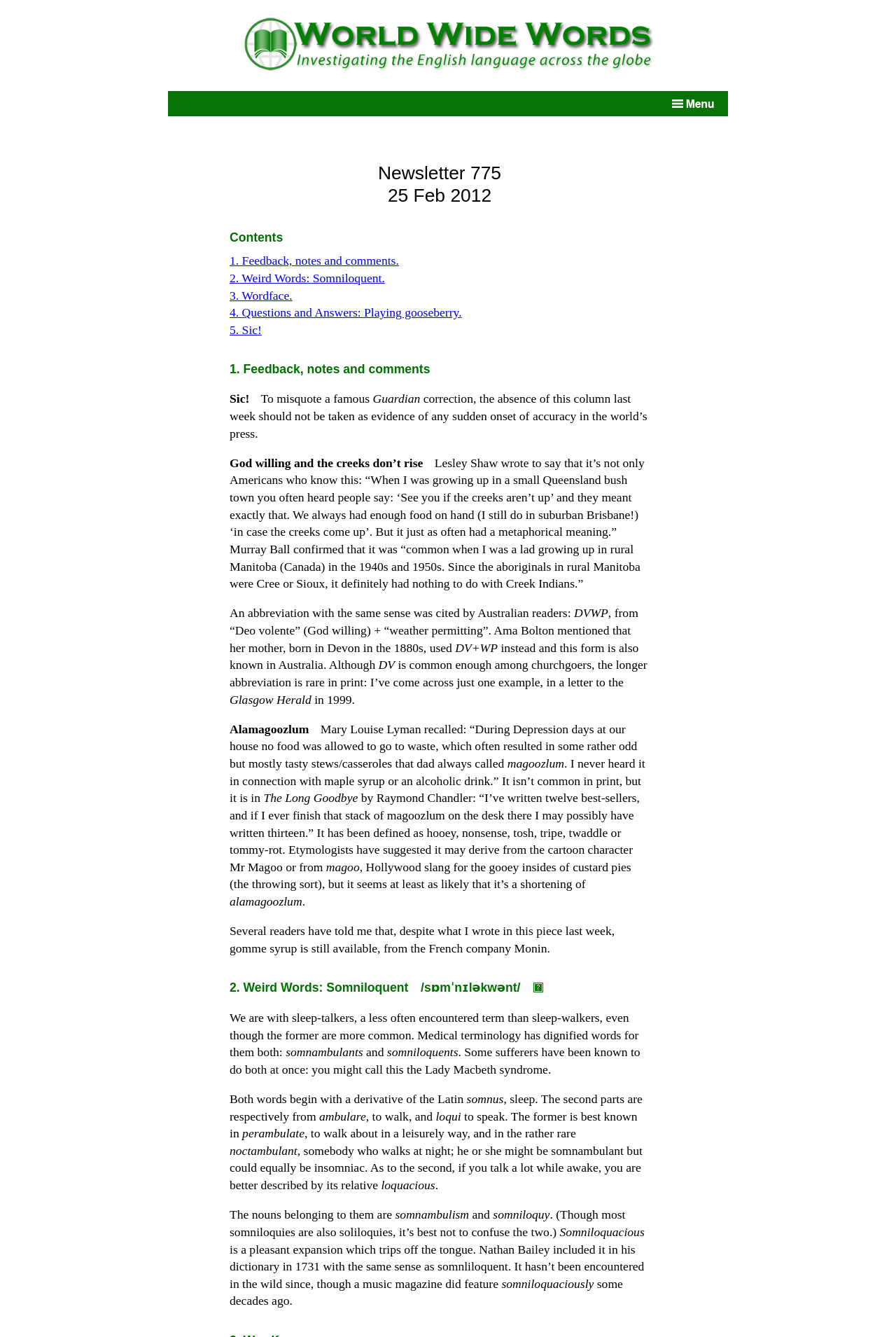Refer to the image and provide a thorough answer to this question:
What is the term for someone who walks at night?

The text explains that 'noctambulant' is a term used to describe someone who walks at night, which is related to the concept of somnambulism, or sleepwalking.